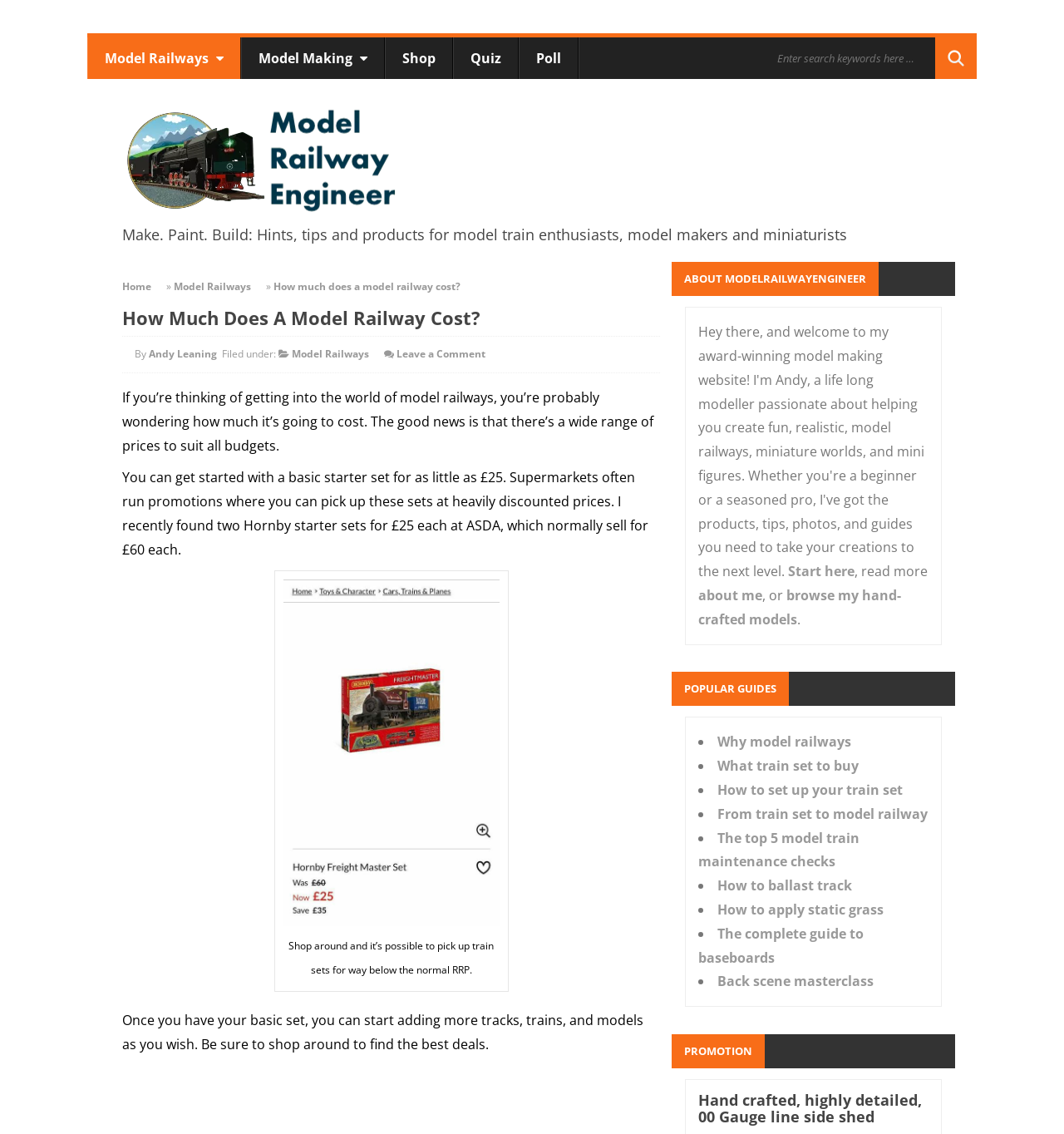Highlight the bounding box coordinates of the element you need to click to perform the following instruction: "Search for model railways."

[0.723, 0.033, 0.918, 0.07]